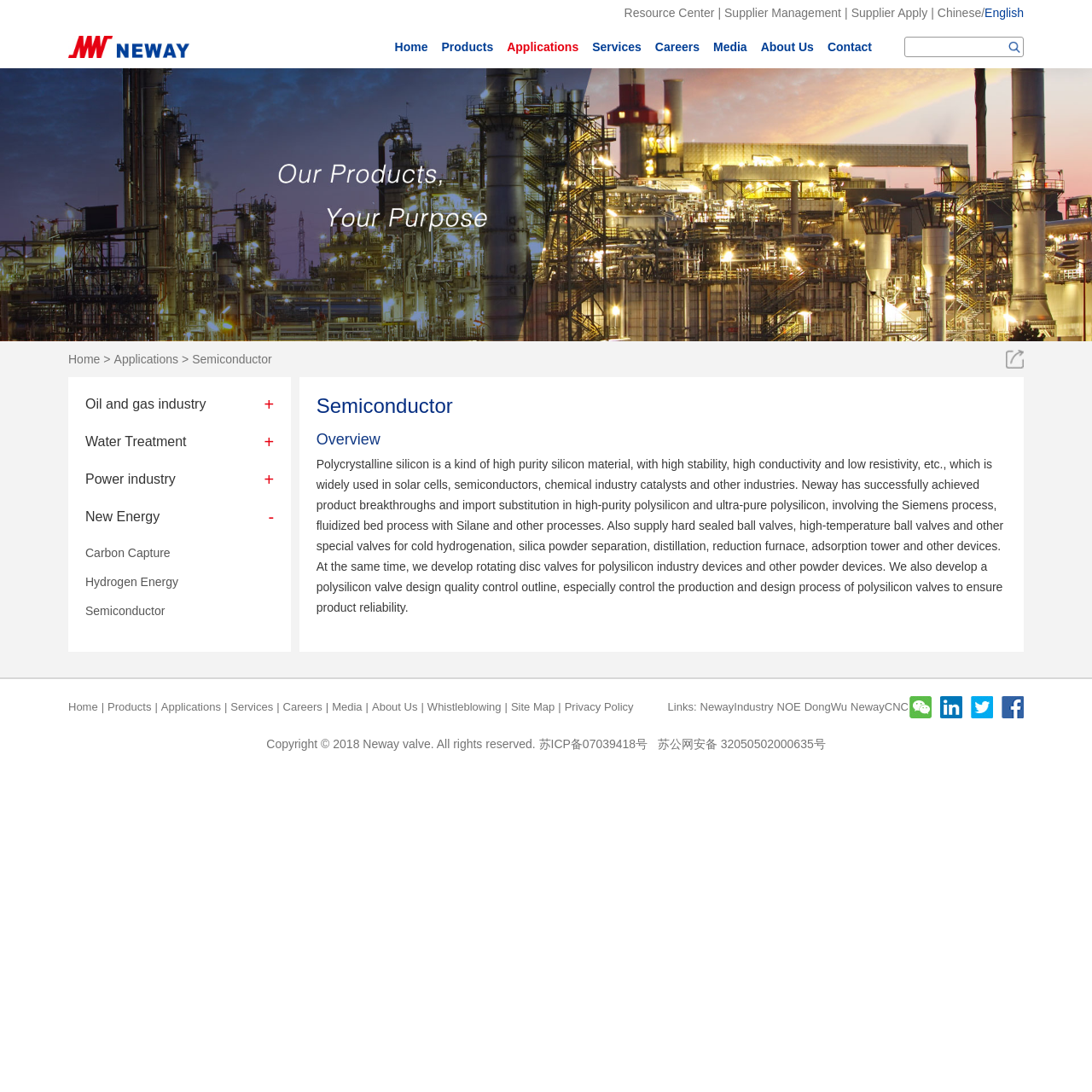Create a detailed description of the webpage's content and layout.

The webpage is about Semiconductor, a company that specializes in high-purity silicon materials and valves for various industries. 

At the top of the page, there is a navigation menu with links to "Resource Center", "Supplier Management", "Supplier Apply", and language options. Below this menu, there is a logo on the left and a search bar on the right. 

The main content area is divided into two sections. On the left, there is a menu with links to "Home", "Products", "Applications", "Services", "Careers", "Media", "About Us", and "Contact". On the right, there is a heading "Semiconductor" followed by an overview of the company's products and services, including polycrystalline silicon and ultra-pure polysilicon, as well as special valves for various industries. 

Below the overview, there are links to "Home", "Products", "Applications", "Services", "Careers", "Media", "About Us", and "Whistleblowing". Further down, there are links to "Site Map", "Privacy Policy", and other external websites. 

At the bottom of the page, there is a copyright notice and links to "苏ICP备07039418号" and "苏公网安备 32050502000635号".